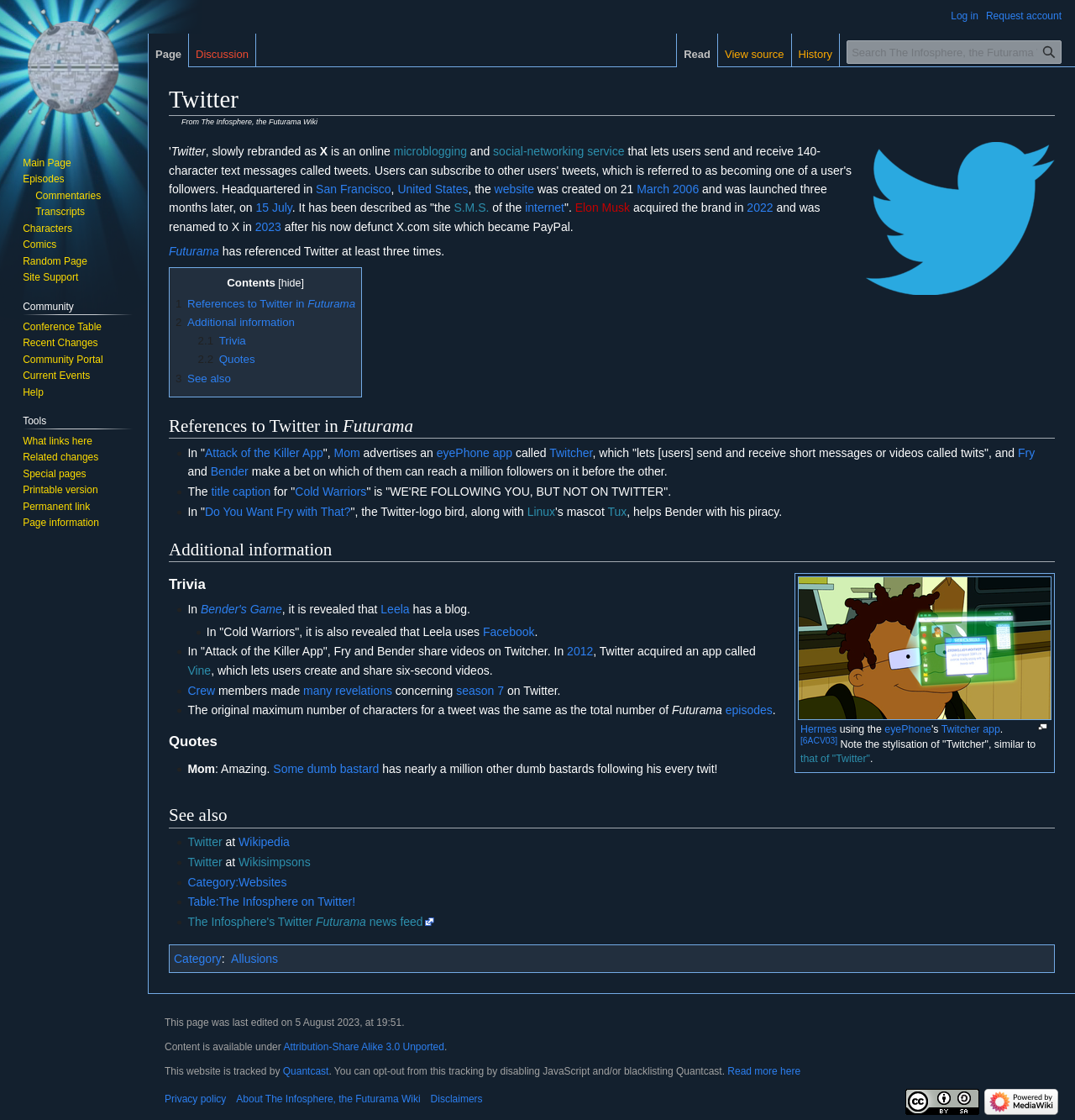Please identify the bounding box coordinates of the clickable area that will fulfill the following instruction: "Read about References to Twitter in Futurama". The coordinates should be in the format of four float numbers between 0 and 1, i.e., [left, top, right, bottom].

[0.157, 0.371, 0.981, 0.392]